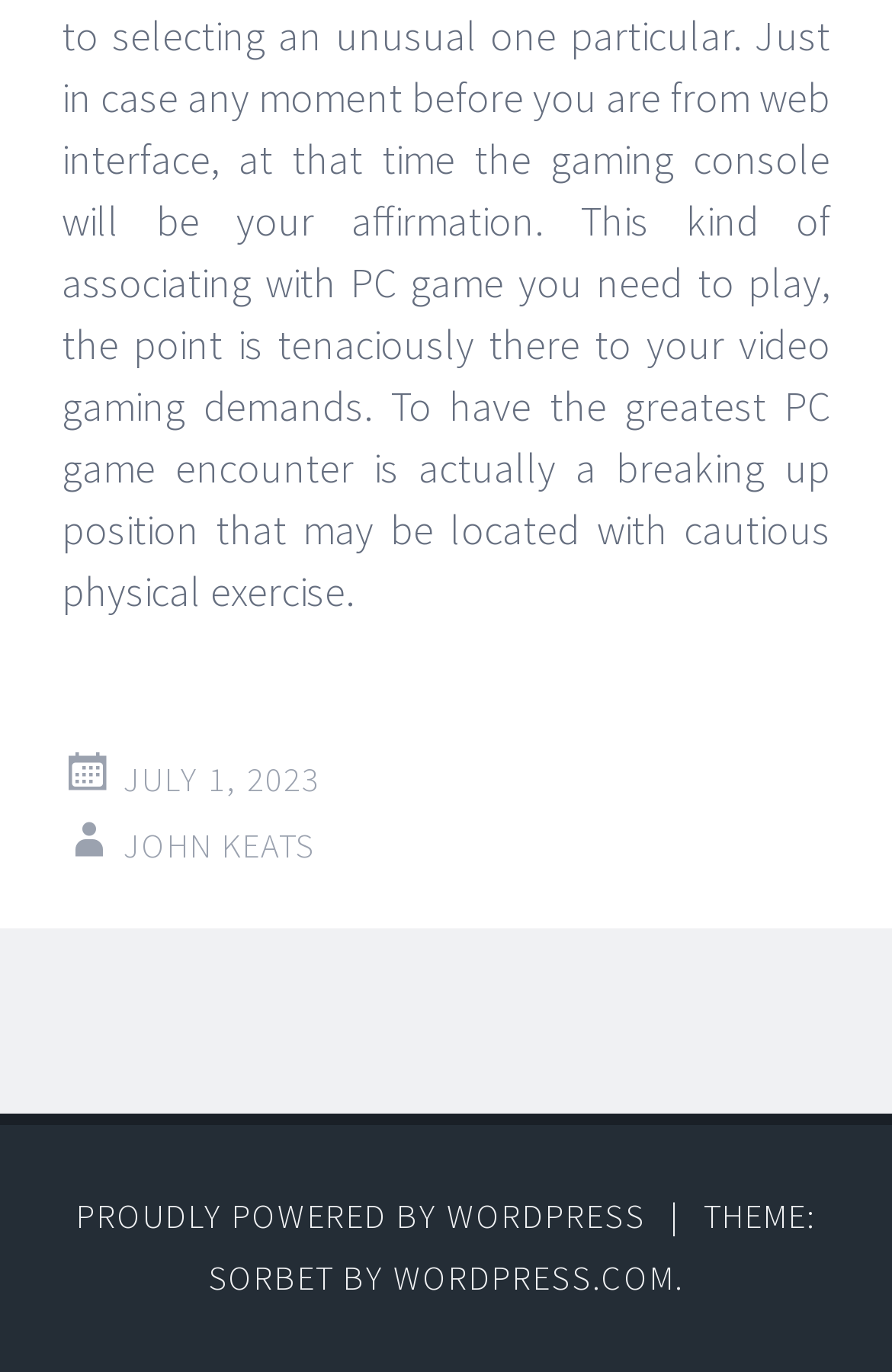What is the domain of the platform that powers this website?
Answer the question with a thorough and detailed explanation.

In the footer section, I found a link with the text 'WORDPRESS.COM', which is the domain of the platform that powers this website.